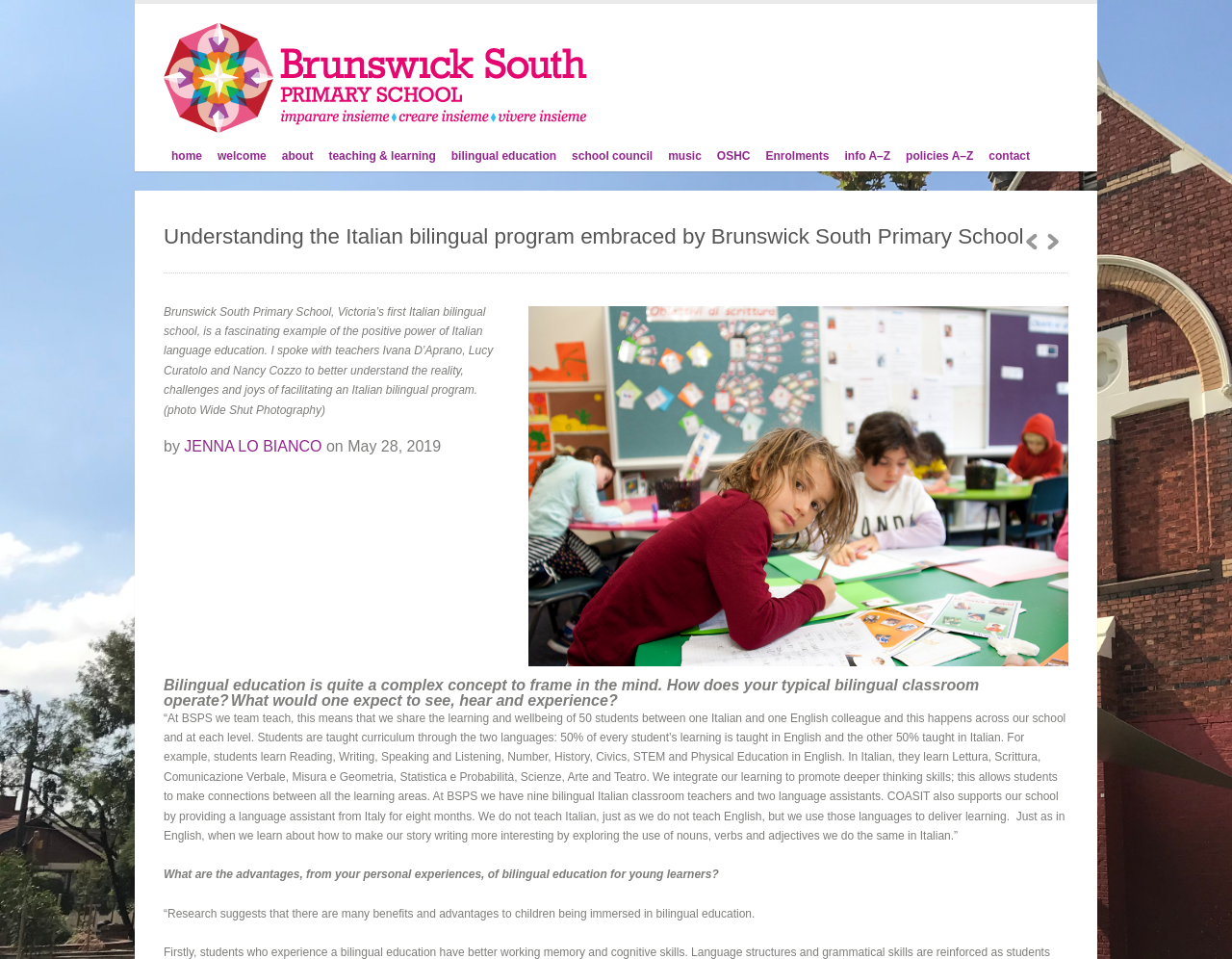How many links are in the navigation menu?
Provide a thorough and detailed answer to the question.

The navigation menu is located at the top of the webpage and contains links to different sections of the website. By counting the link elements, we can see that there are 11 links in total.